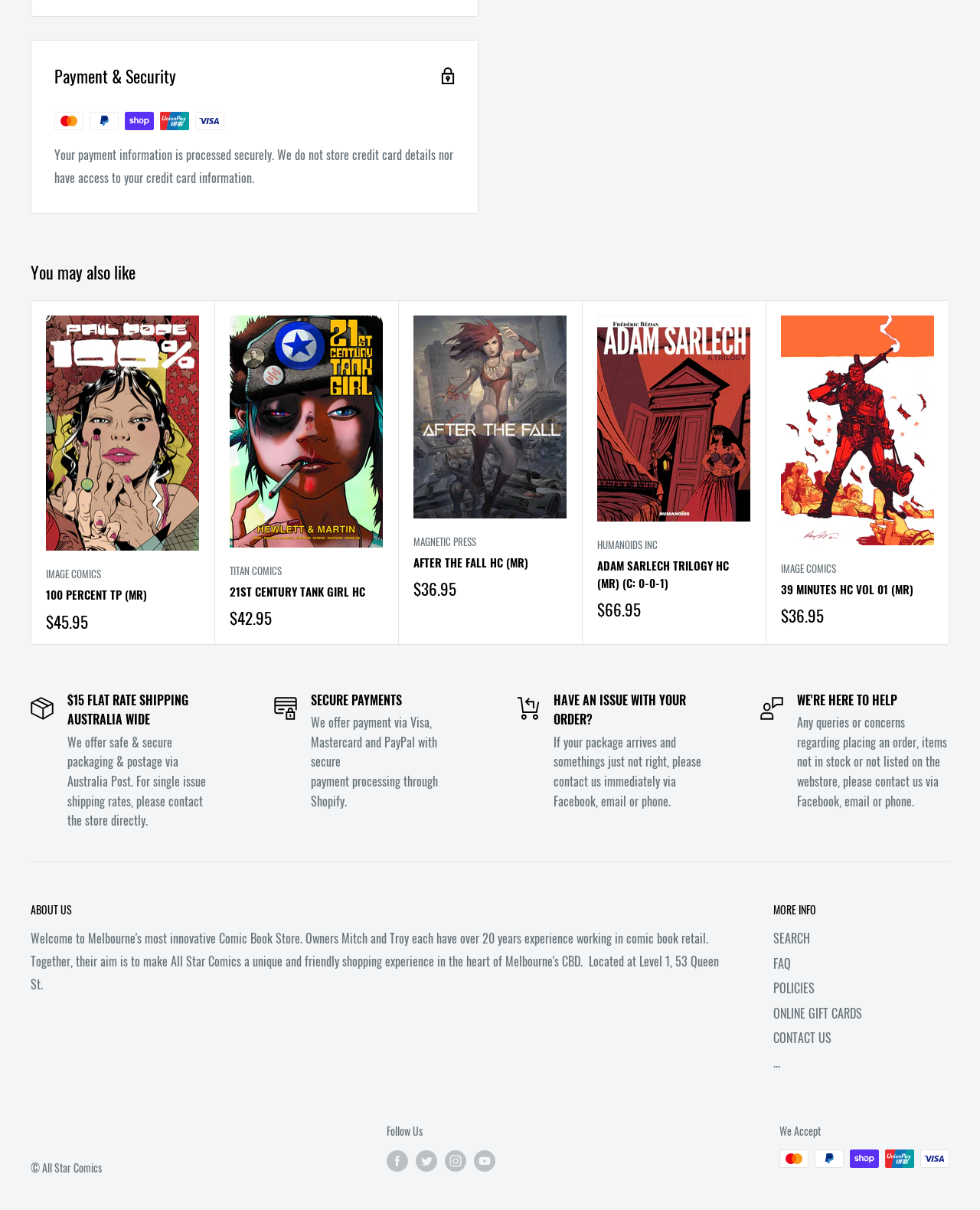Pinpoint the bounding box coordinates of the element that must be clicked to accomplish the following instruction: "Click the '100 PERCENT TP (MR)' link". The coordinates should be in the format of four float numbers between 0 and 1, i.e., [left, top, right, bottom].

[0.047, 0.261, 0.203, 0.455]